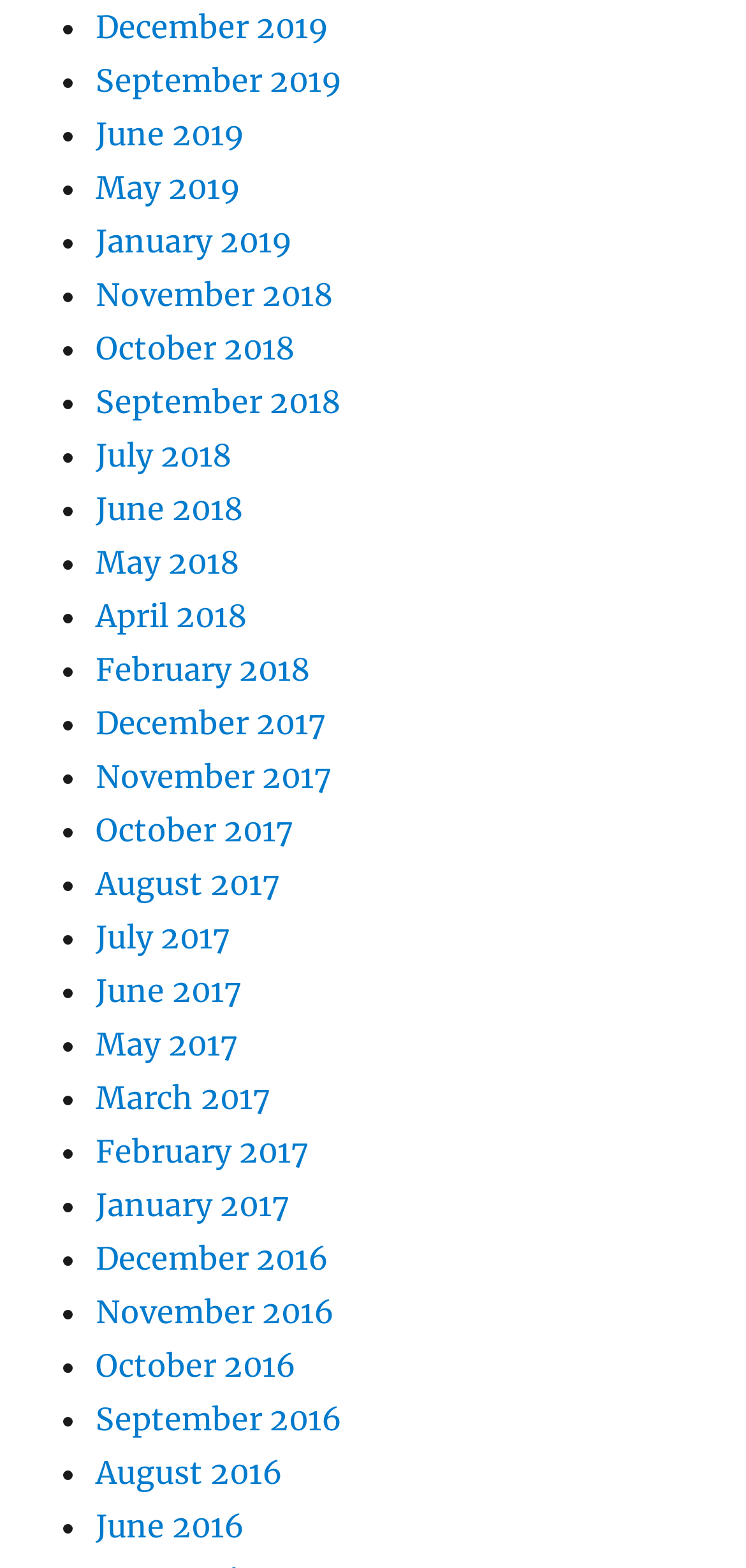What is the most recent month listed on this webpage?
Give a single word or phrase answer based on the content of the image.

December 2019